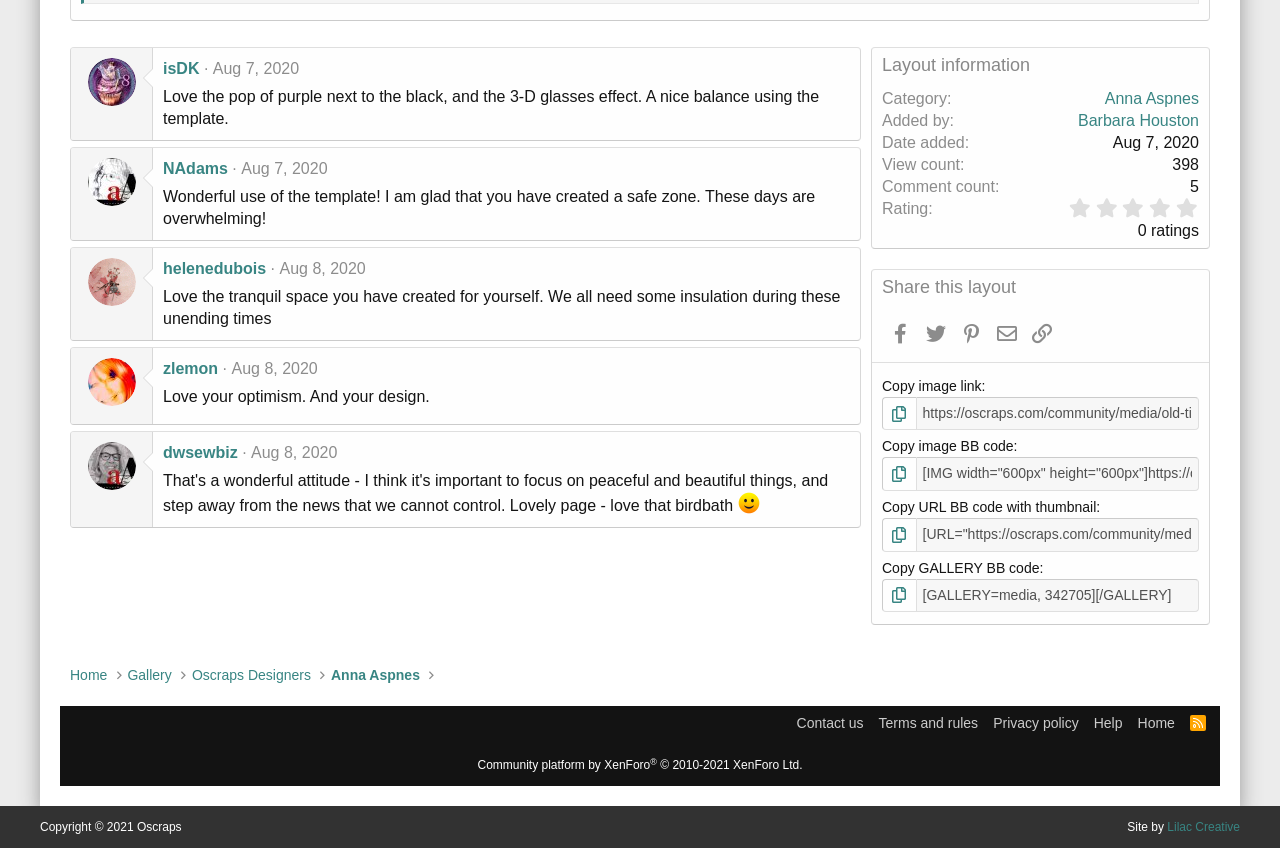Please examine the image and answer the question with a detailed explanation:
What is the category of the layout?

The category of the layout is mentioned in the 'Layout information' section, which is 'Anna Aspnes', as indicated by the link.